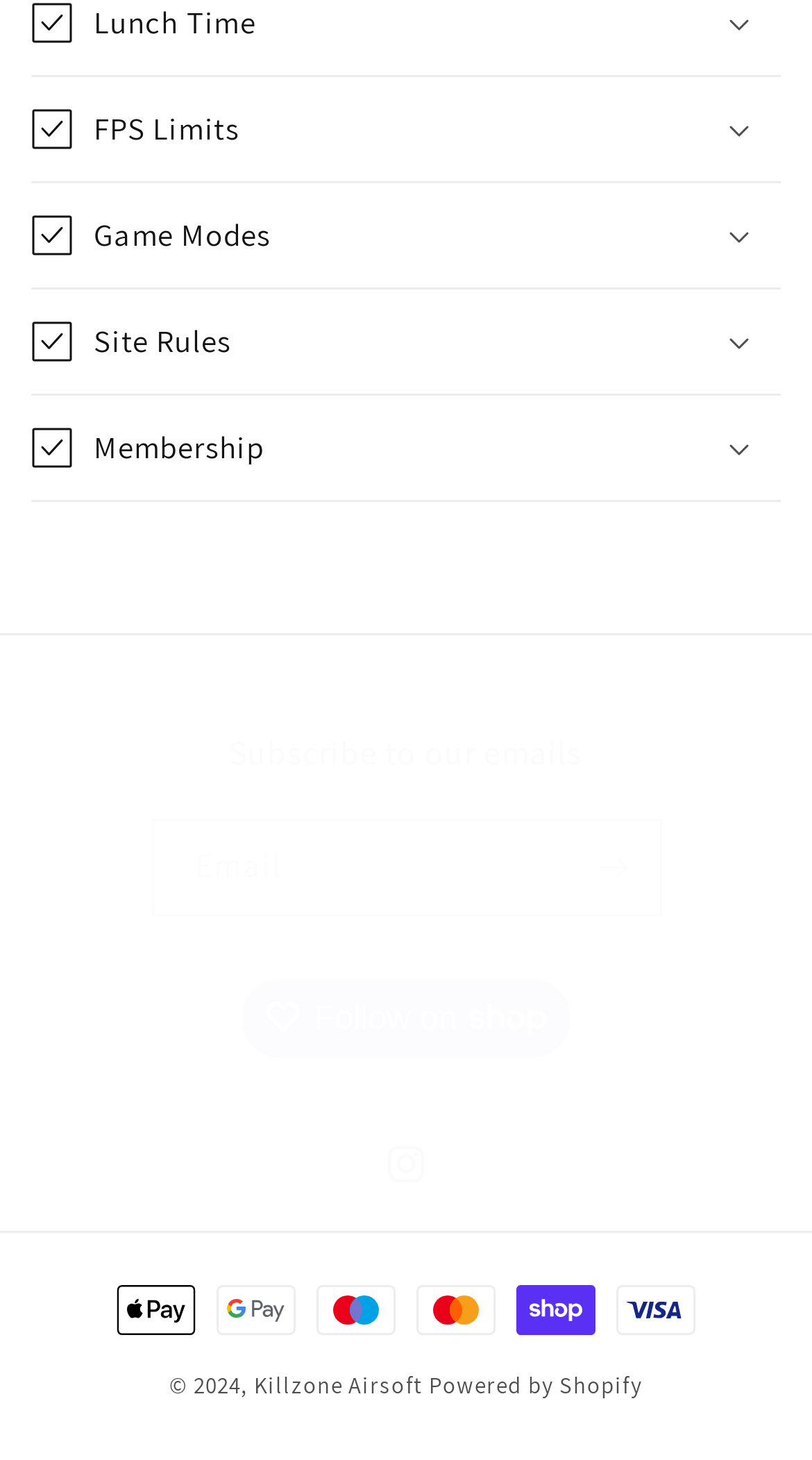From the element description Instagram, predict the bounding box coordinates of the UI element. The coordinates must be specified in the format (top-left x, top-left y, bottom-right x, bottom-right y) and should be within the 0 to 1 range.

[0.444, 0.766, 0.556, 0.829]